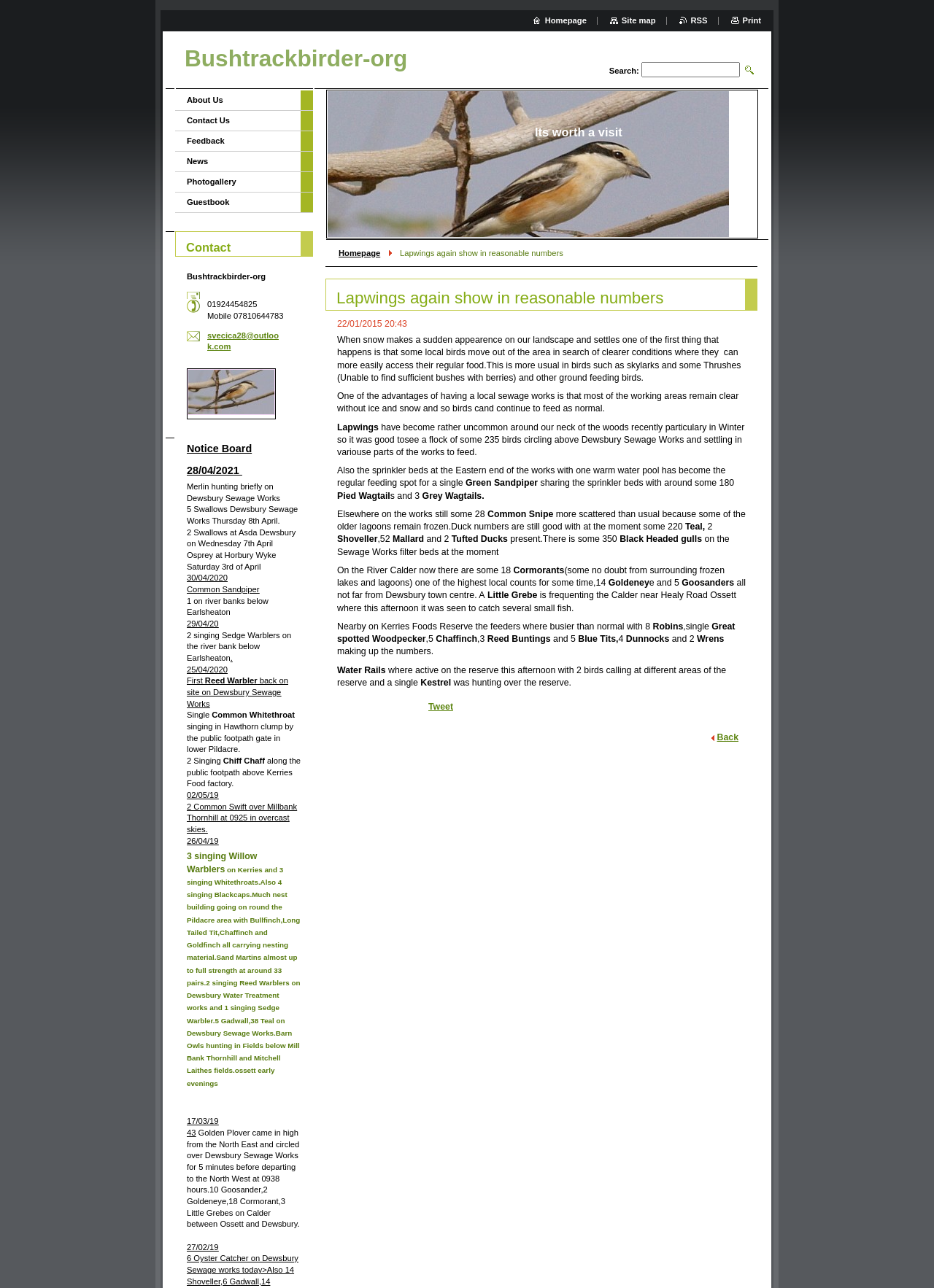What is the name of the bird that was hunting briefly on Dewsbury Sewage Works?
Please answer the question as detailed as possible based on the image.

The notice board section mentions that 'Merlin hunting briefly on Dewsbury Sewage Works' on 28/04/2021. This indicates that the bird that was hunting briefly on Dewsbury Sewage Works is a Merlin.